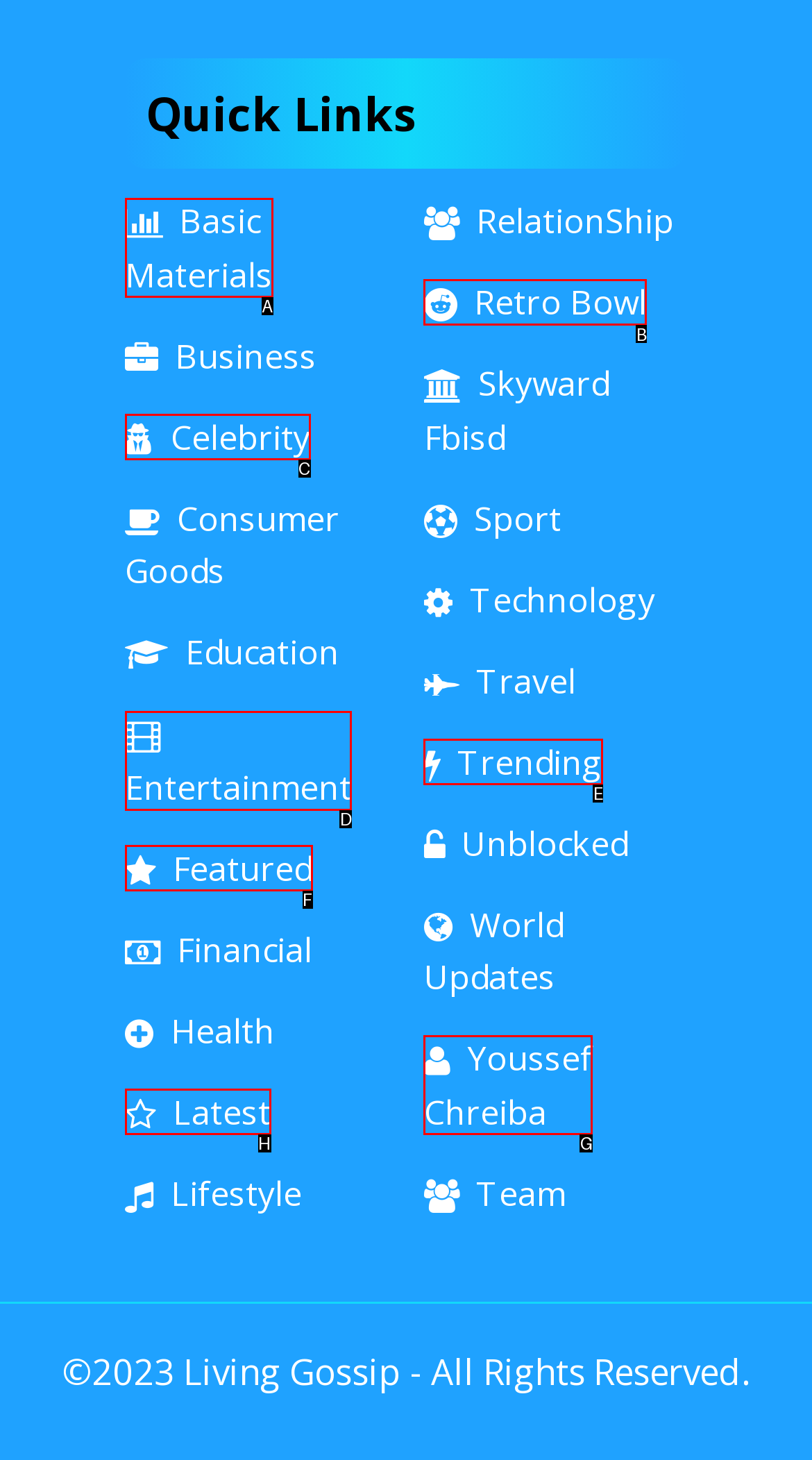To achieve the task: Share via Facebook, which HTML element do you need to click?
Respond with the letter of the correct option from the given choices.

None